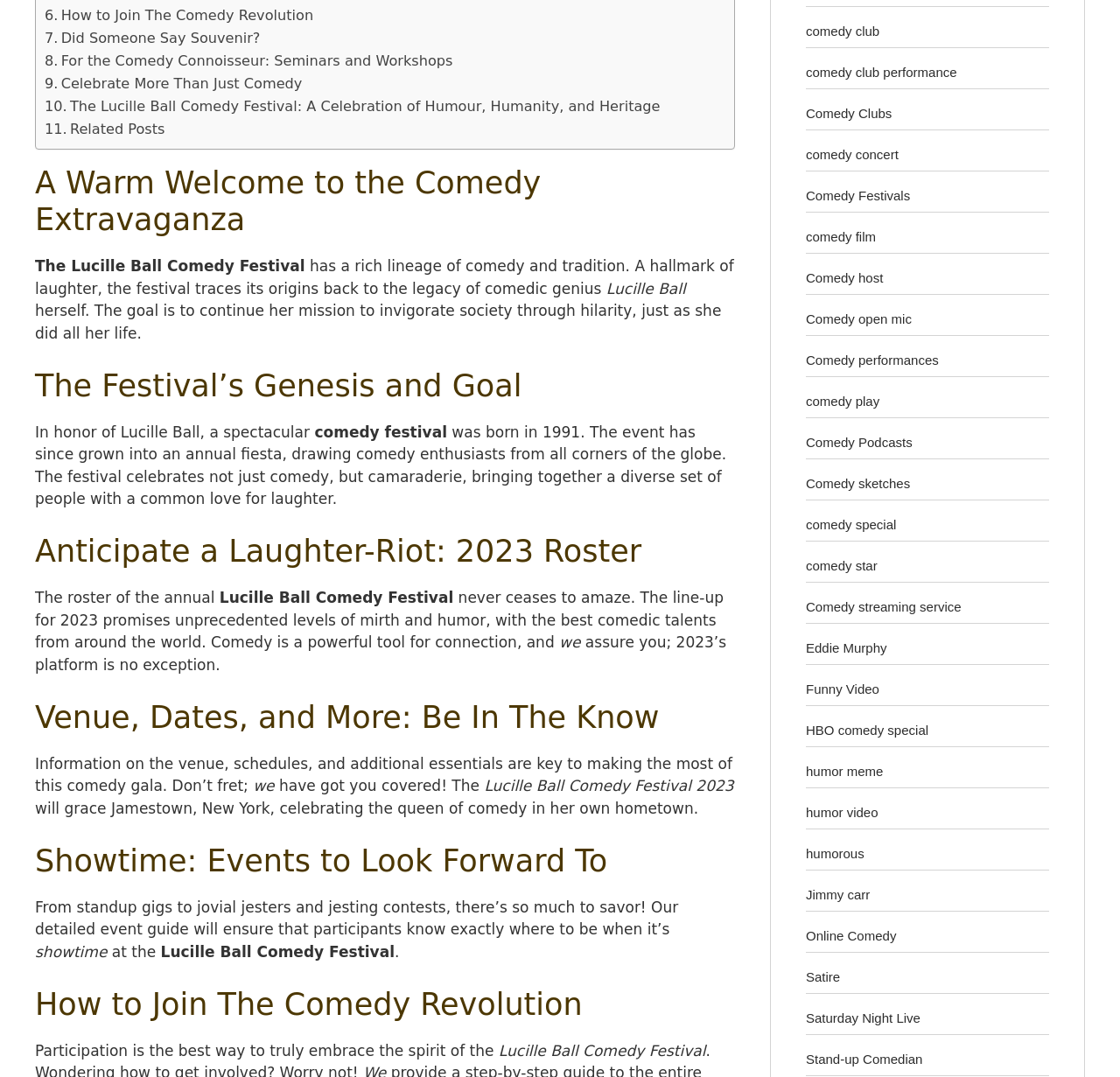Determine the bounding box coordinates of the UI element described below. Use the format (top-left x, top-left y, bottom-right x, bottom-right y) with floating point numbers between 0 and 1: Celebrate More Than Just Comedy

[0.04, 0.067, 0.27, 0.088]